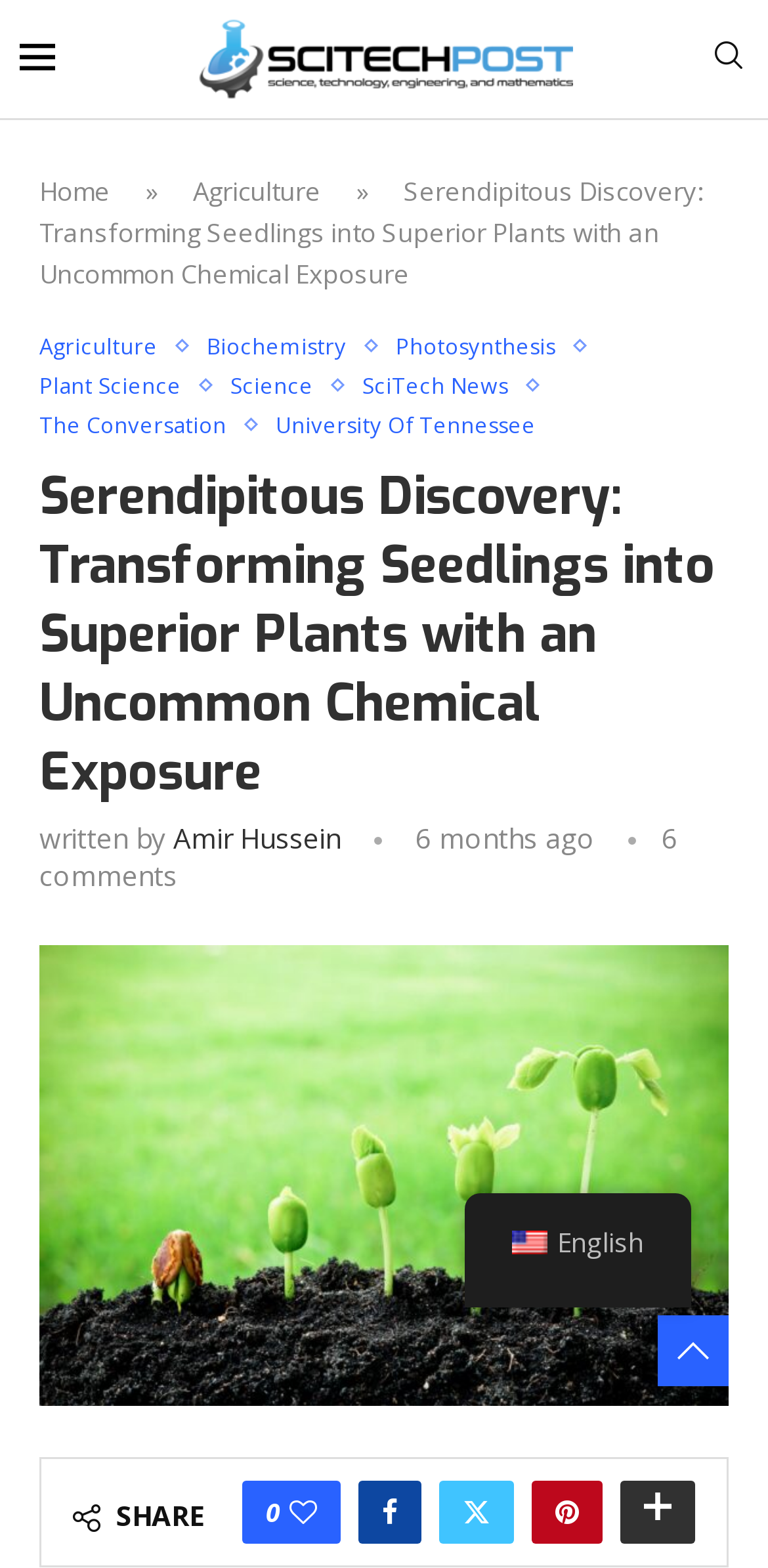Generate a comprehensive description of the contents of the webpage.

The webpage is about a scientific study on treating seeds with ethylene to enhance growth and stress tolerance in plants. At the top left, there is a small image, and next to it, a link to the website "SciTechPost" with its logo. On the top right, there is a search link. 

Below the top section, there is a navigation bar with breadcrumbs, showing the path "Home » Agriculture" and the title of the article "Serendipitous Discovery: Transforming Seedlings into Superior Plants with an Uncommon Chemical Exposure". 

Under the navigation bar, there are several links to categories, including "Agriculture", "Biochemistry", "Photosynthesis", "Plant Science", "Science", "SciTech News", "The Conversation", and "University Of Tennessee". 

The main content of the webpage is an article with the same title as the webpage, written by Amir Hussein. The article has a time stamp of 6 months ago and has 6 comments. Below the article, there is a link to "Ethylene Priming in Plants" with a related image. 

At the bottom of the webpage, there are social media links to share the post, including "Like this post", "Share on Facebook", "Share on Twitter", and "Share Expand". On the bottom right, there is a link to switch the language to "en_US English" with a corresponding flag icon.